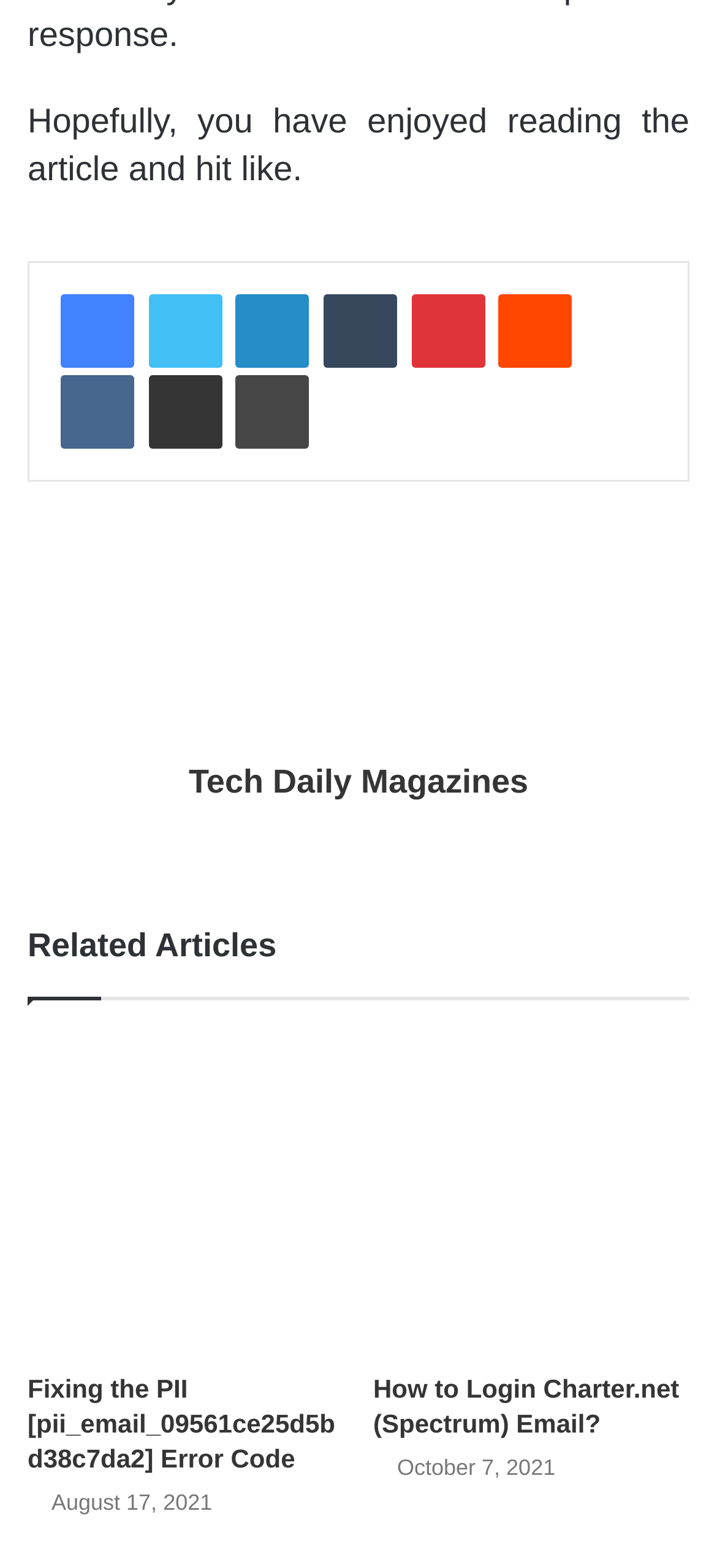Please respond in a single word or phrase: 
How many images are on the webpage?

2